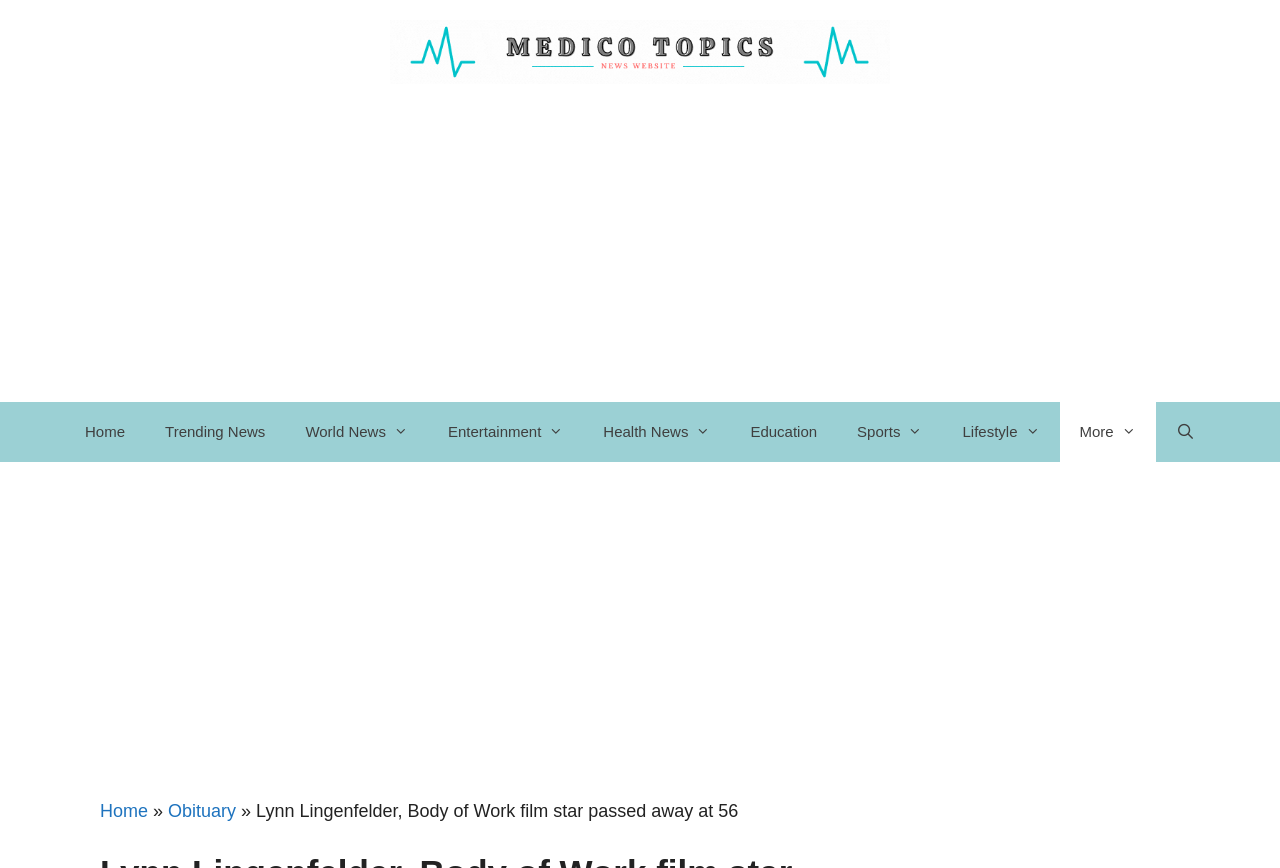Analyze the image and answer the question with as much detail as possible: 
What is the position of the 'Health News' link?

I counted the position of the 'Health News' link by looking at the navigation links under the 'navigation' element with the label 'Primary'. The 'Health News' link is the 5th link, after 'Home', 'Trending News', 'World News', and 'Entertainment'.